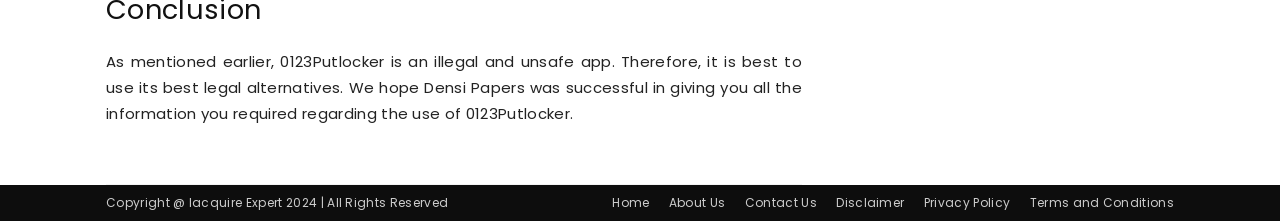Give a concise answer using only one word or phrase for this question:
What is the copyright year mentioned on the webpage?

2024